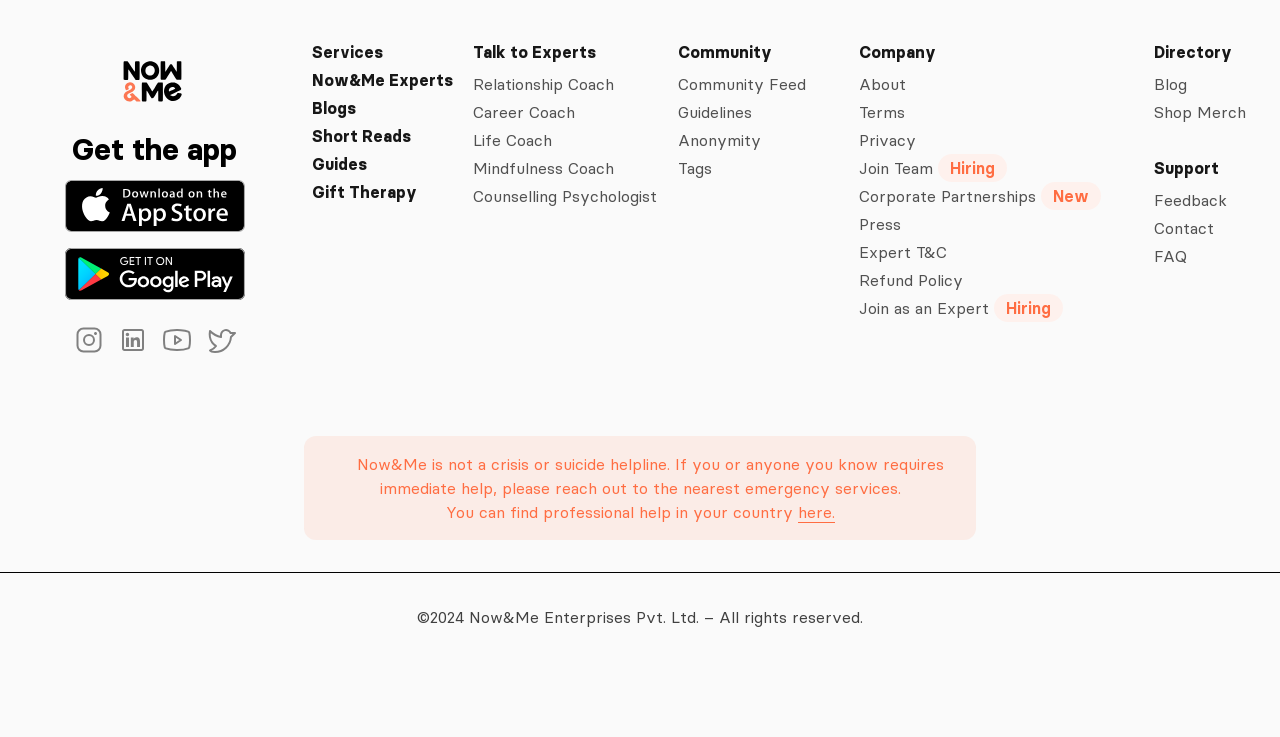Kindly determine the bounding box coordinates for the clickable area to achieve the given instruction: "Read the Blog".

[0.901, 0.098, 0.973, 0.131]